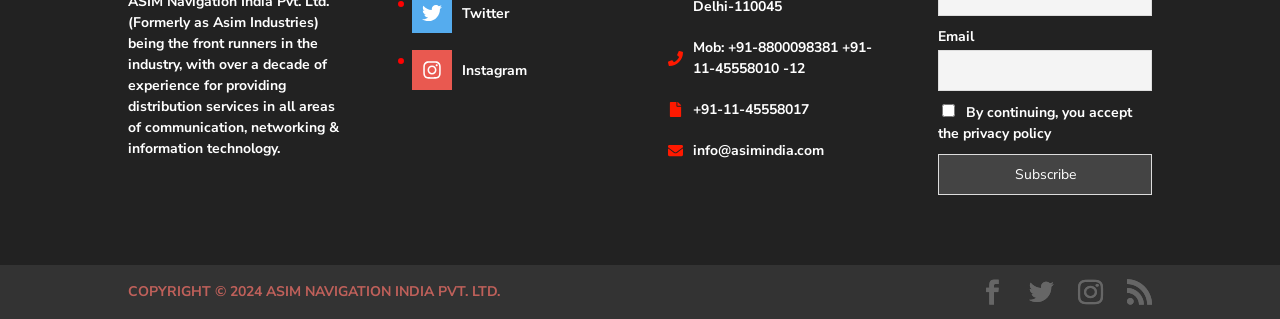Please specify the bounding box coordinates of the area that should be clicked to accomplish the following instruction: "Subscribe". The coordinates should consist of four float numbers between 0 and 1, i.e., [left, top, right, bottom].

[0.733, 0.482, 0.9, 0.61]